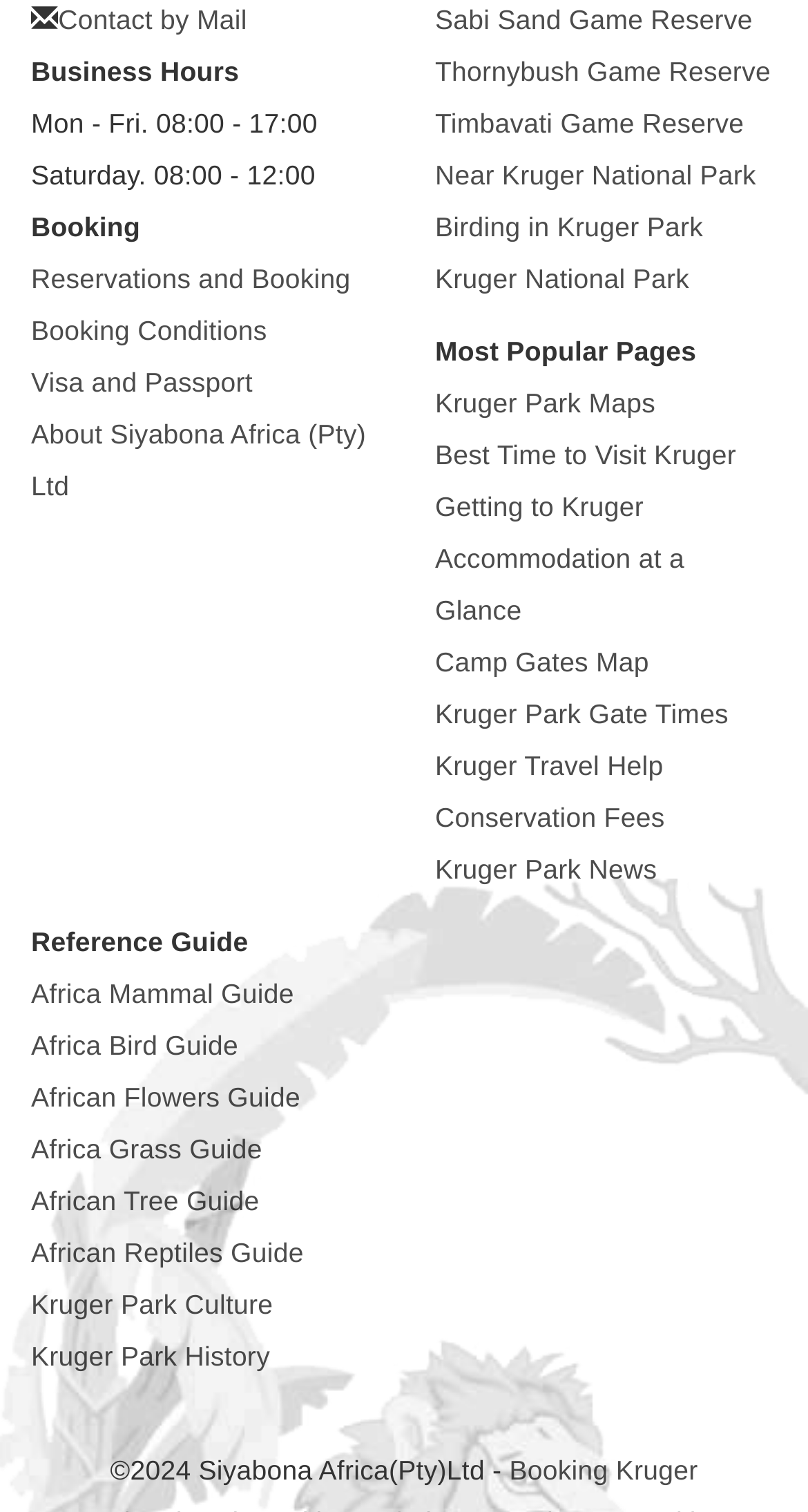Can you specify the bounding box coordinates of the area that needs to be clicked to fulfill the following instruction: "view Administrative Law"?

None